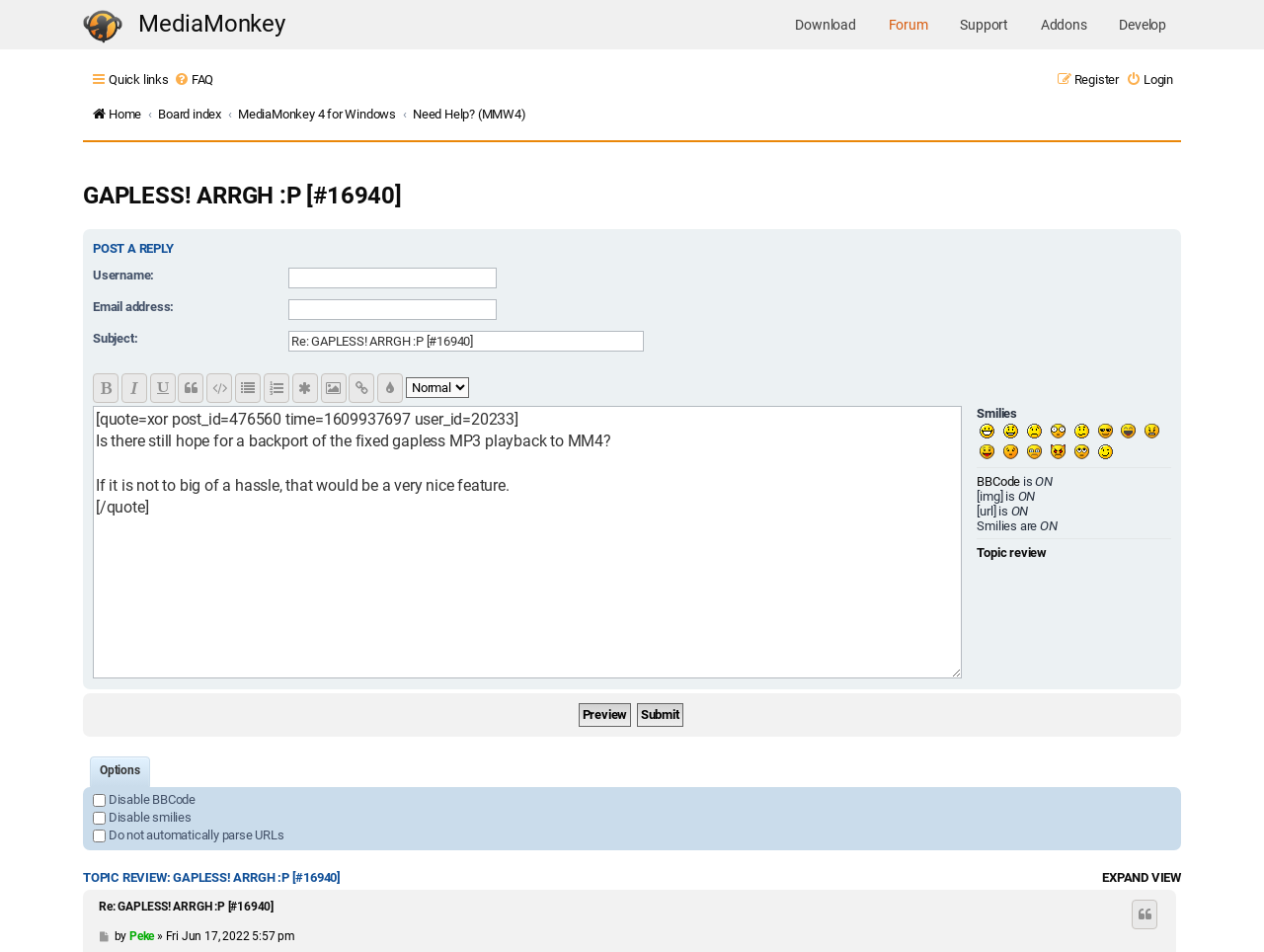Please identify the bounding box coordinates of the element on the webpage that should be clicked to follow this instruction: "Click the 'Bold text' button". The bounding box coordinates should be given as four float numbers between 0 and 1, formatted as [left, top, right, bottom].

[0.073, 0.392, 0.094, 0.423]